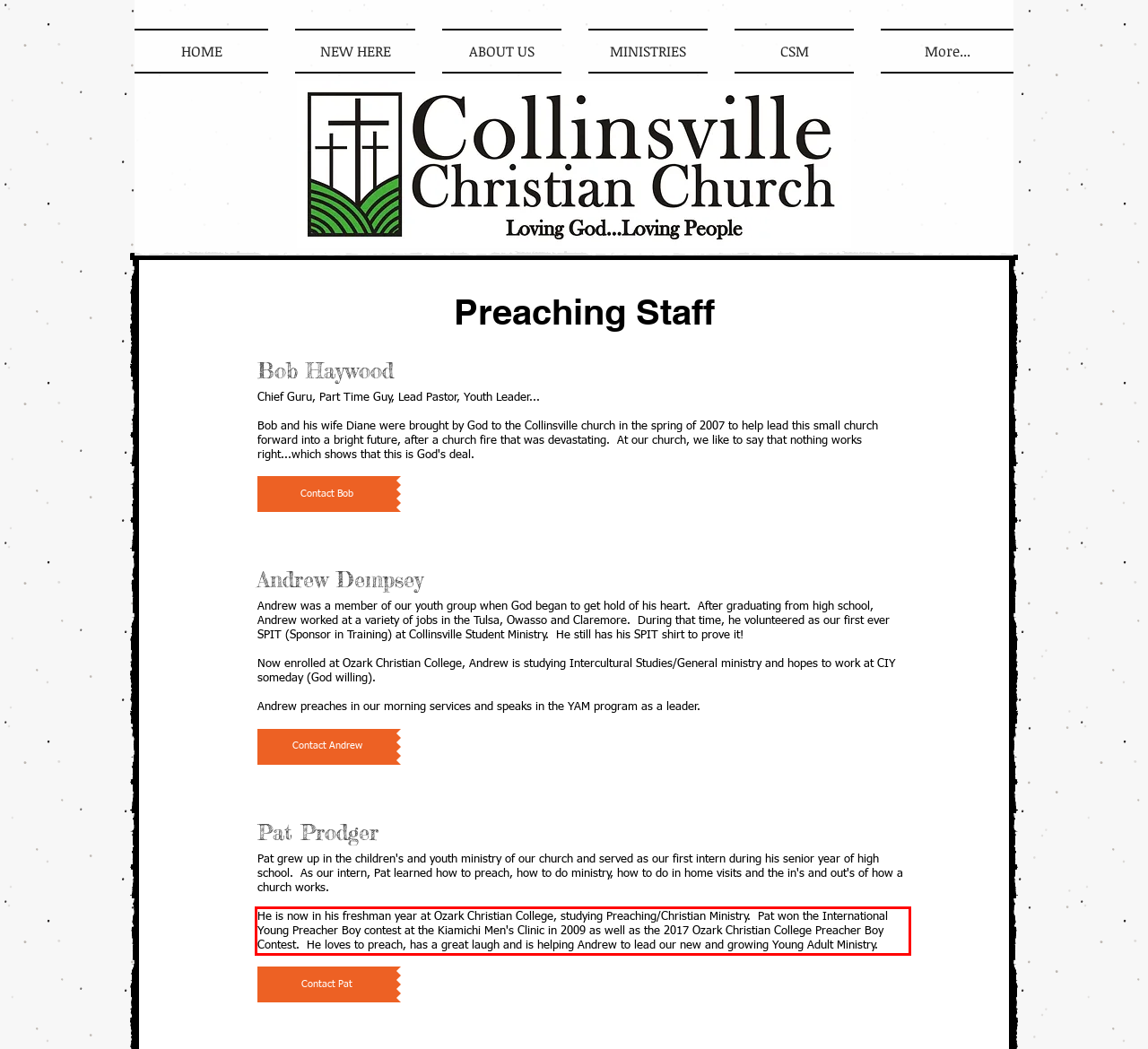Please identify and extract the text from the UI element that is surrounded by a red bounding box in the provided webpage screenshot.

He is now in his freshman year at Ozark Christian College, studying Preaching/Christian Ministry. Pat won the International Young Preacher Boy contest at the Kiamichi Men's Clinic in 2009 as well as the 2017 Ozark Christian College Preacher Boy Contest. He loves to preach, has a great laugh and is helping Andrew to lead our new and growing Young Adult Ministry.